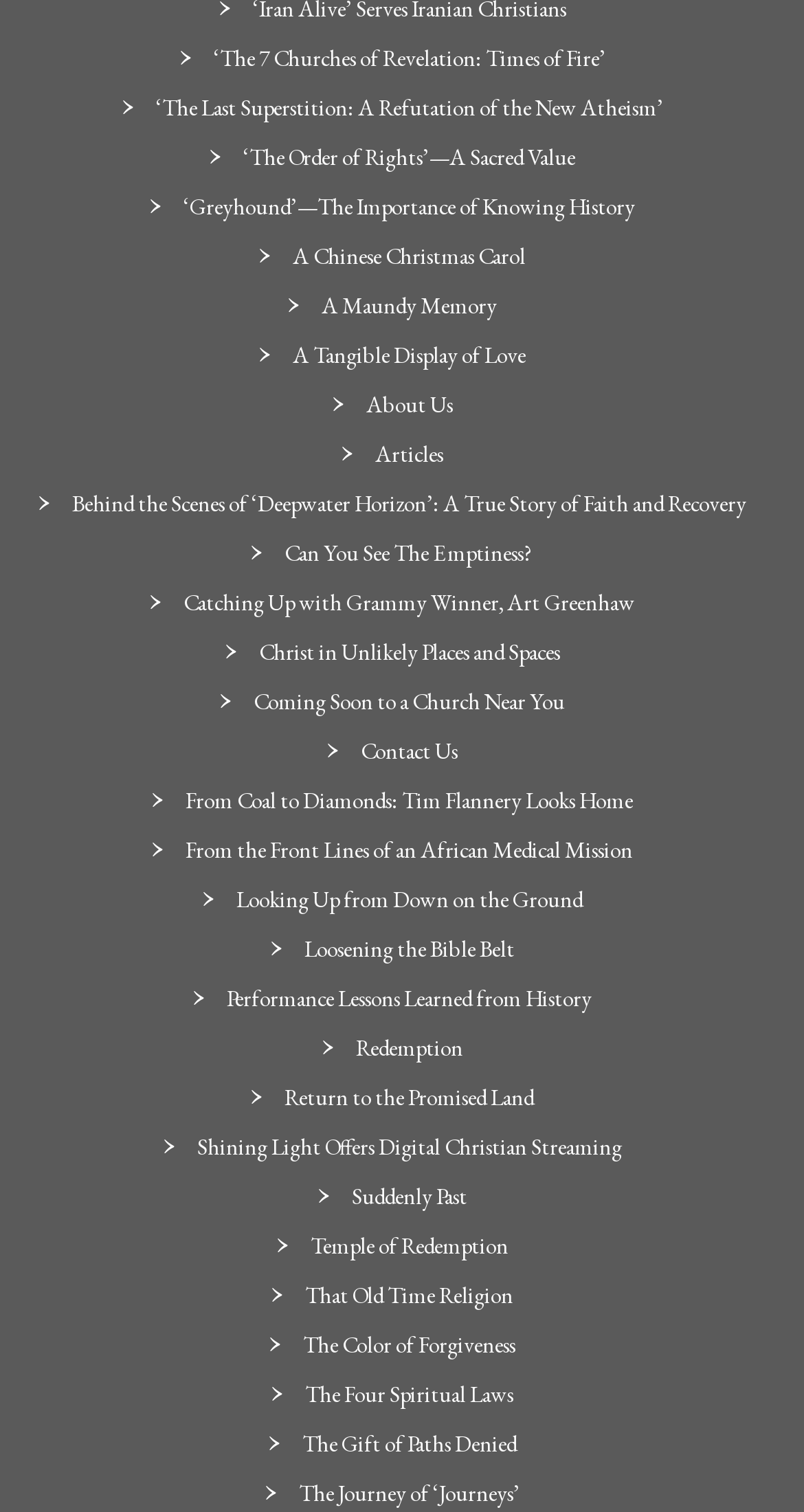Carefully examine the image and provide an in-depth answer to the question: Where is the 'Contact Us' link located?

By examining the bounding box coordinates of the 'Contact Us' link, I can see that its y1 and y2 values are relatively high, indicating that it is located near the bottom of the page.